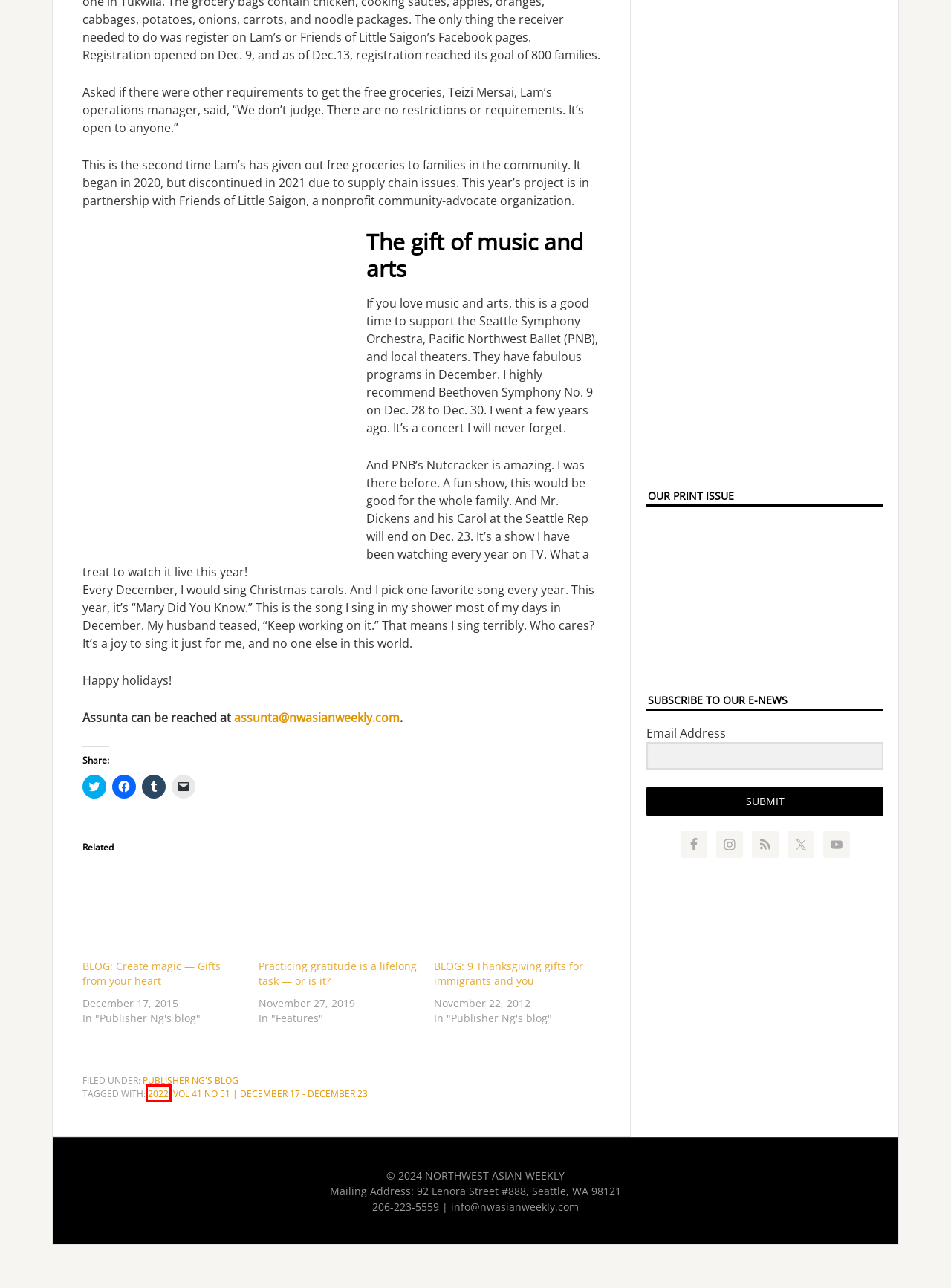You are provided with a screenshot of a webpage highlighting a UI element with a red bounding box. Choose the most suitable webpage description that matches the new page after clicking the element in the bounding box. Here are the candidates:
A. Practicing gratitude is a lifelong task — or is it?
B. Publisher Ng’s blog
C. Obituaries
D. BLOG: Create magic — Gifts from your heart
E. National News
F. VOL 41 NO 51 | DECEMBER 17 – DECEMBER 23
G. BLOG: 9 Thanksgiving gifts for immigrants and you
H. 2022

H